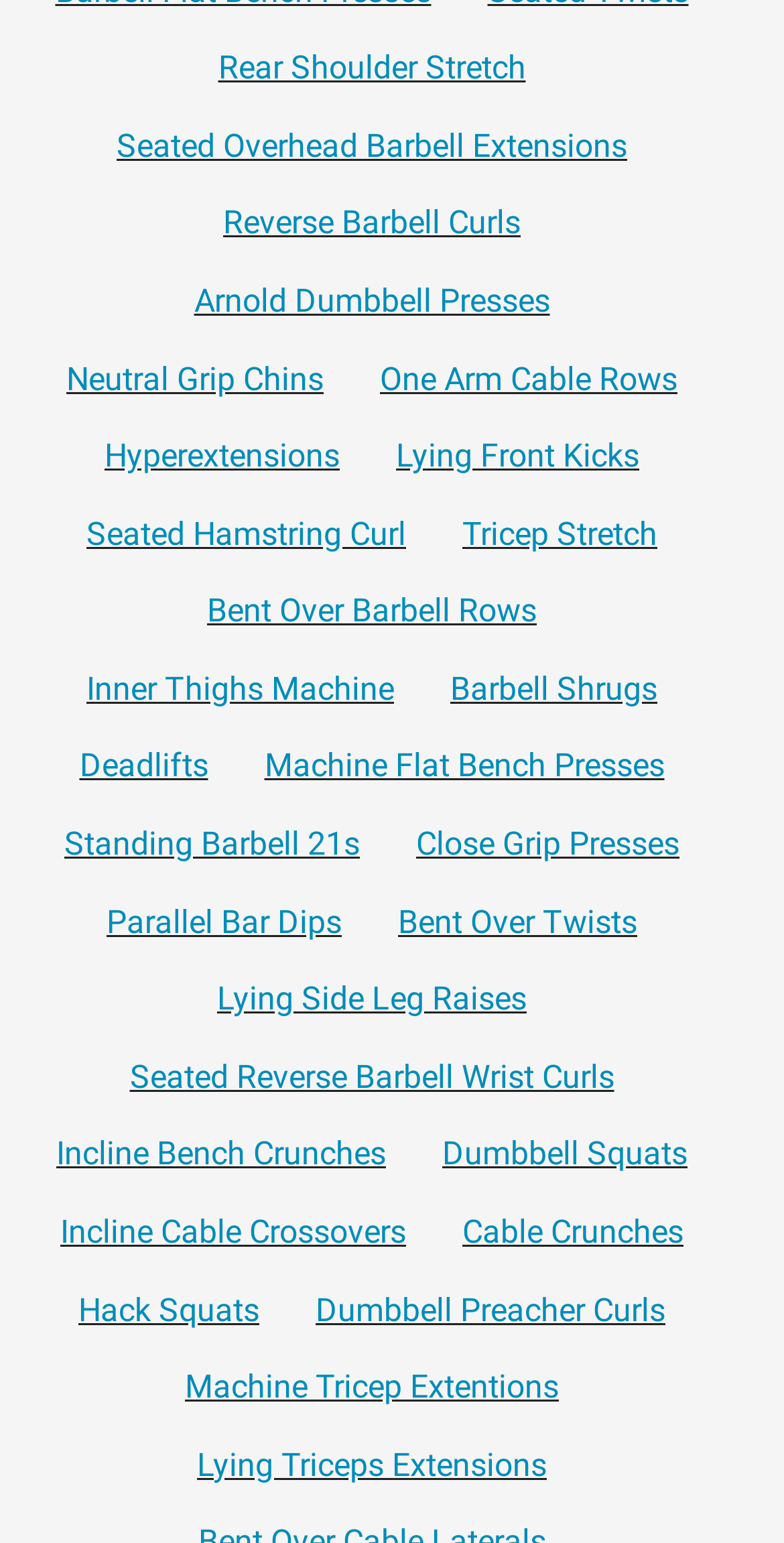Please locate the bounding box coordinates of the element that needs to be clicked to achieve the following instruction: "Access Hyperextensions". The coordinates should be four float numbers between 0 and 1, i.e., [left, top, right, bottom].

[0.133, 0.283, 0.433, 0.308]